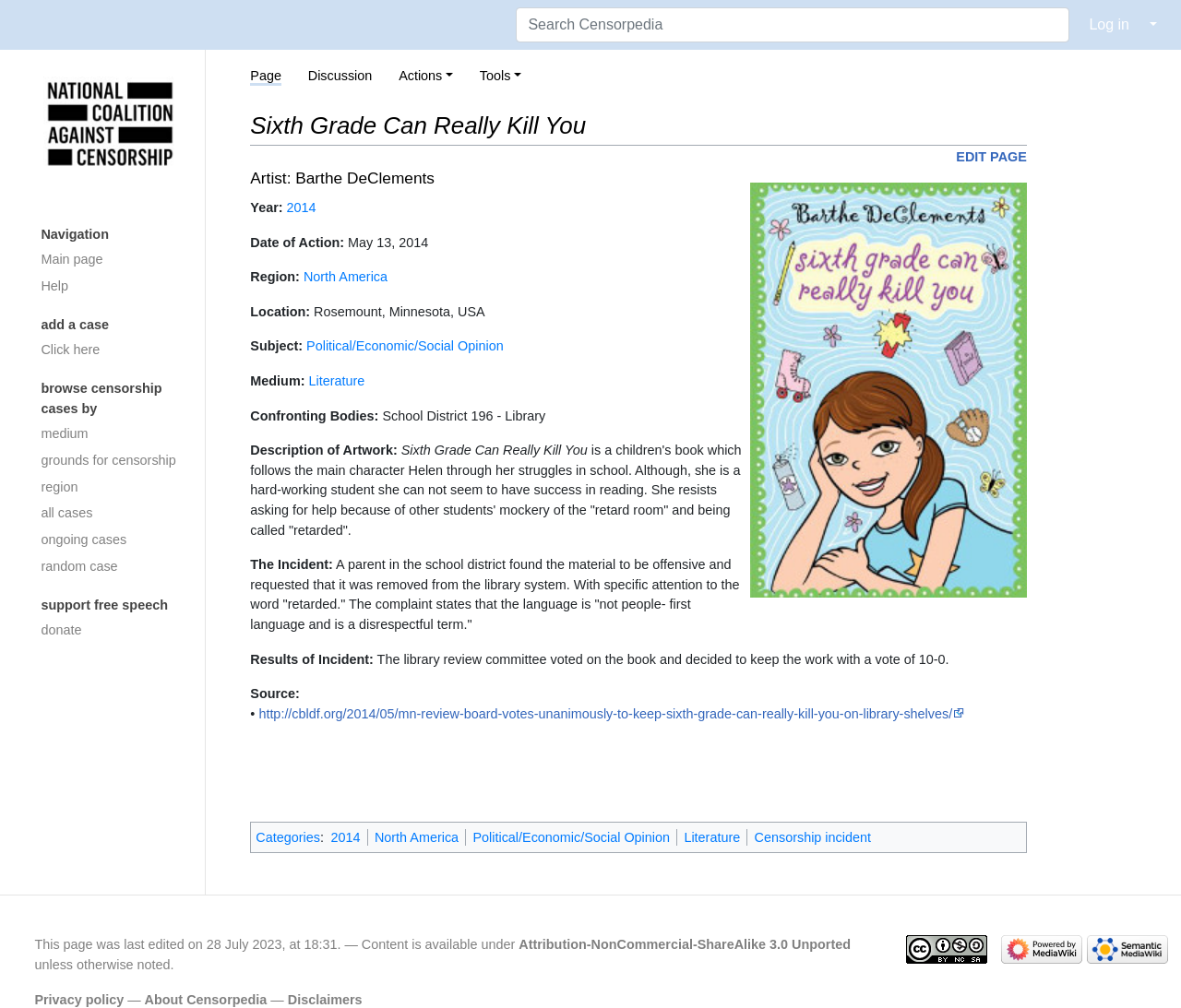What is the name of the book?
Examine the image closely and answer the question with as much detail as possible.

I found the answer by looking at the main heading of the webpage, which is 'Sixth Grade Can Really Kill You'. This heading is located at the top of the webpage and is the title of the book being described.